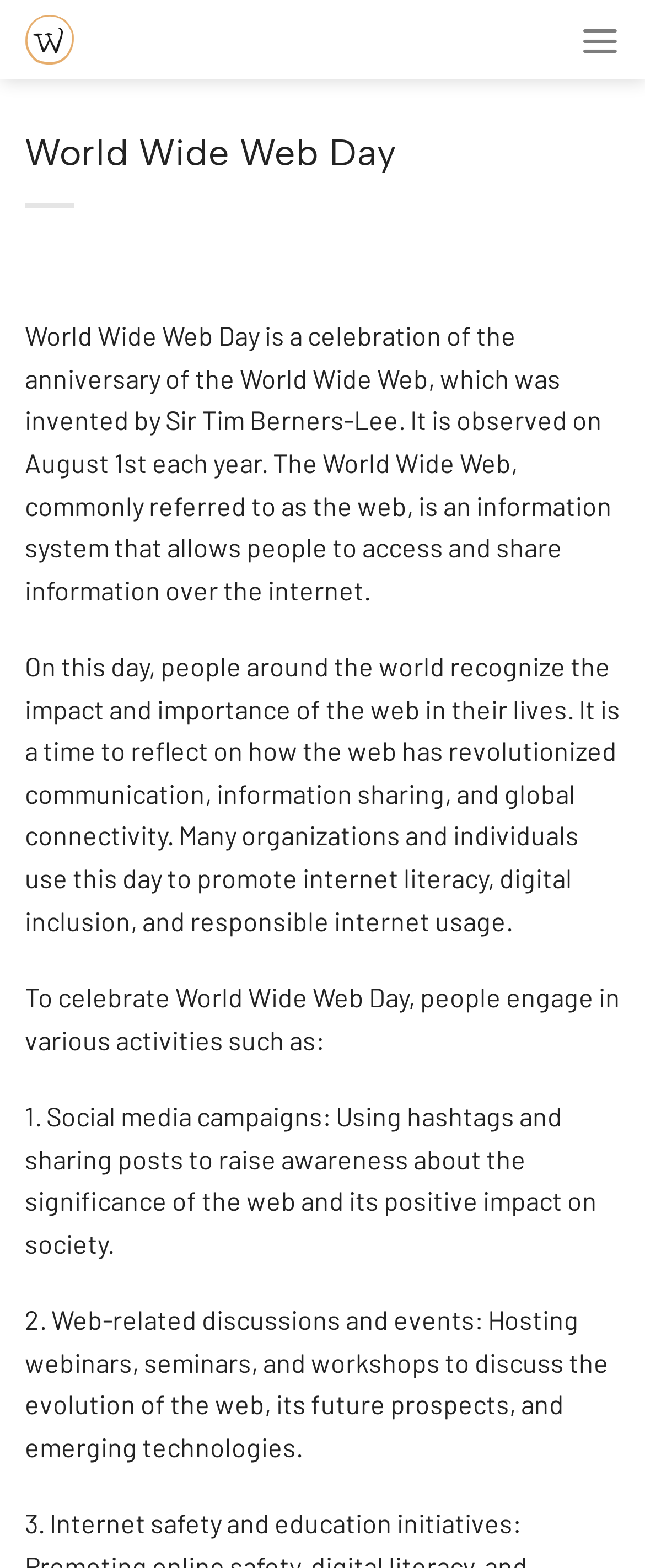Give a full account of the webpage's elements and their arrangement.

The webpage is about World Wide Web Day, a celebration of the anniversary of the World Wide Web invented by Sir Tim Berners-Lee. At the top left corner, there is a link to "Websetin" accompanied by an image with the same name. On the top right corner, there is a "Menu" link that controls the main menu.

Below the "Menu" link, there is a header section with a heading that reads "World Wide Web Day". Underneath the heading, there is a paragraph of text that describes World Wide Web Day as a celebration of the anniversary of the World Wide Web, which was invented by Sir Tim Berners-Lee, and is observed on August 1st each year.

Following this paragraph, there is another paragraph that explains the significance of World Wide Web Day, where people recognize the impact and importance of the web in their lives, and promote internet literacy, digital inclusion, and responsible internet usage.

Below these paragraphs, there is a section that lists activities people engage in to celebrate World Wide Web Day, including social media campaigns and web-related discussions and events. The list consists of two items, each described in a separate paragraph.